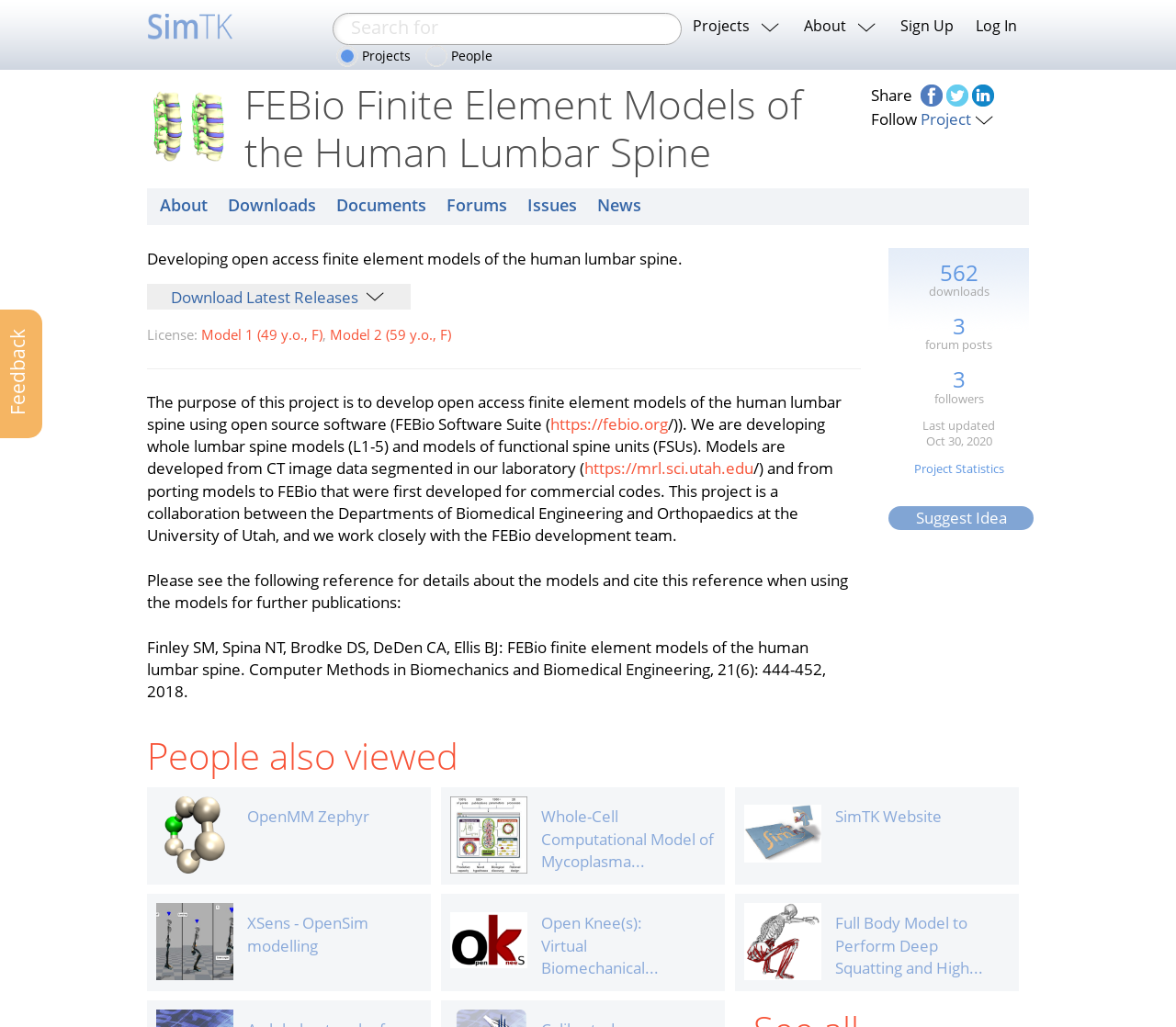Find and provide the bounding box coordinates for the UI element described with: "alt="FusionForge Home"".

[0.126, 0.001, 0.209, 0.046]